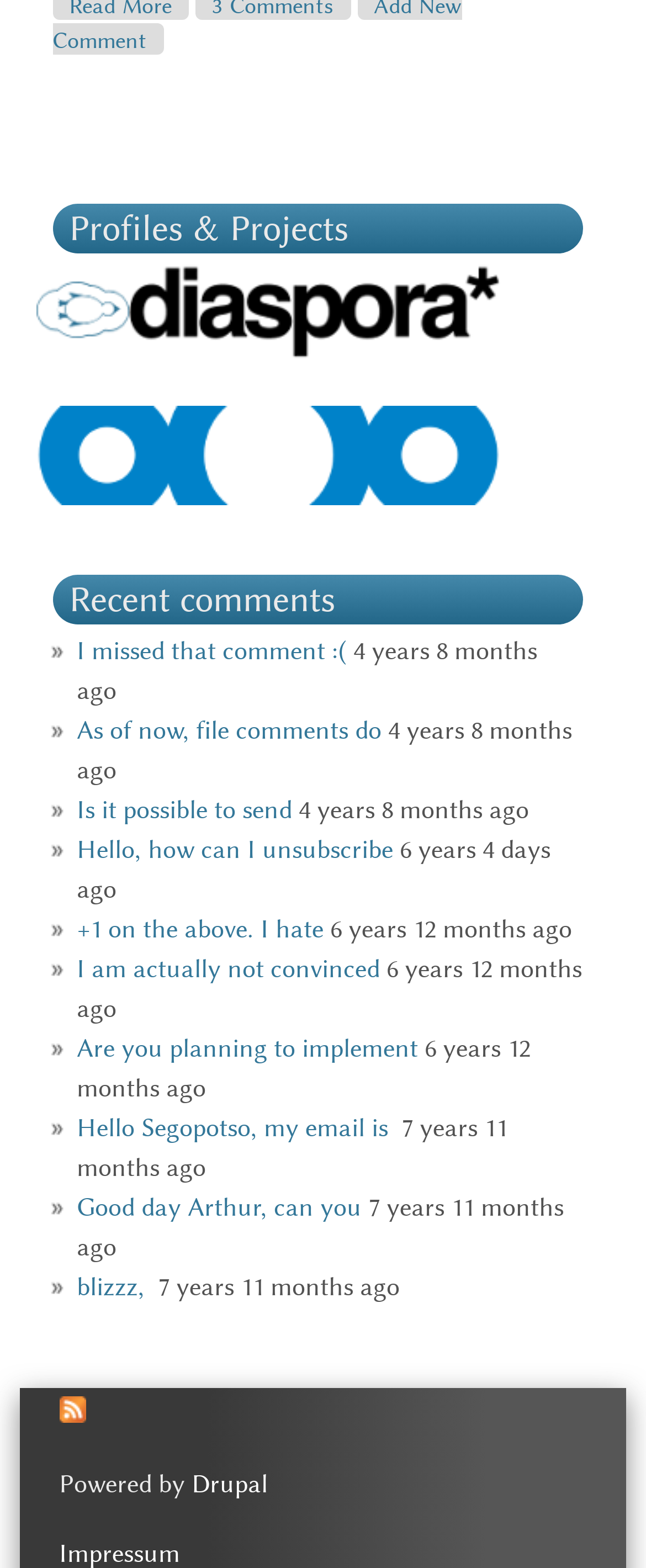Give a one-word or short-phrase answer to the following question: 
What is the title of the first heading?

Profiles & Projects